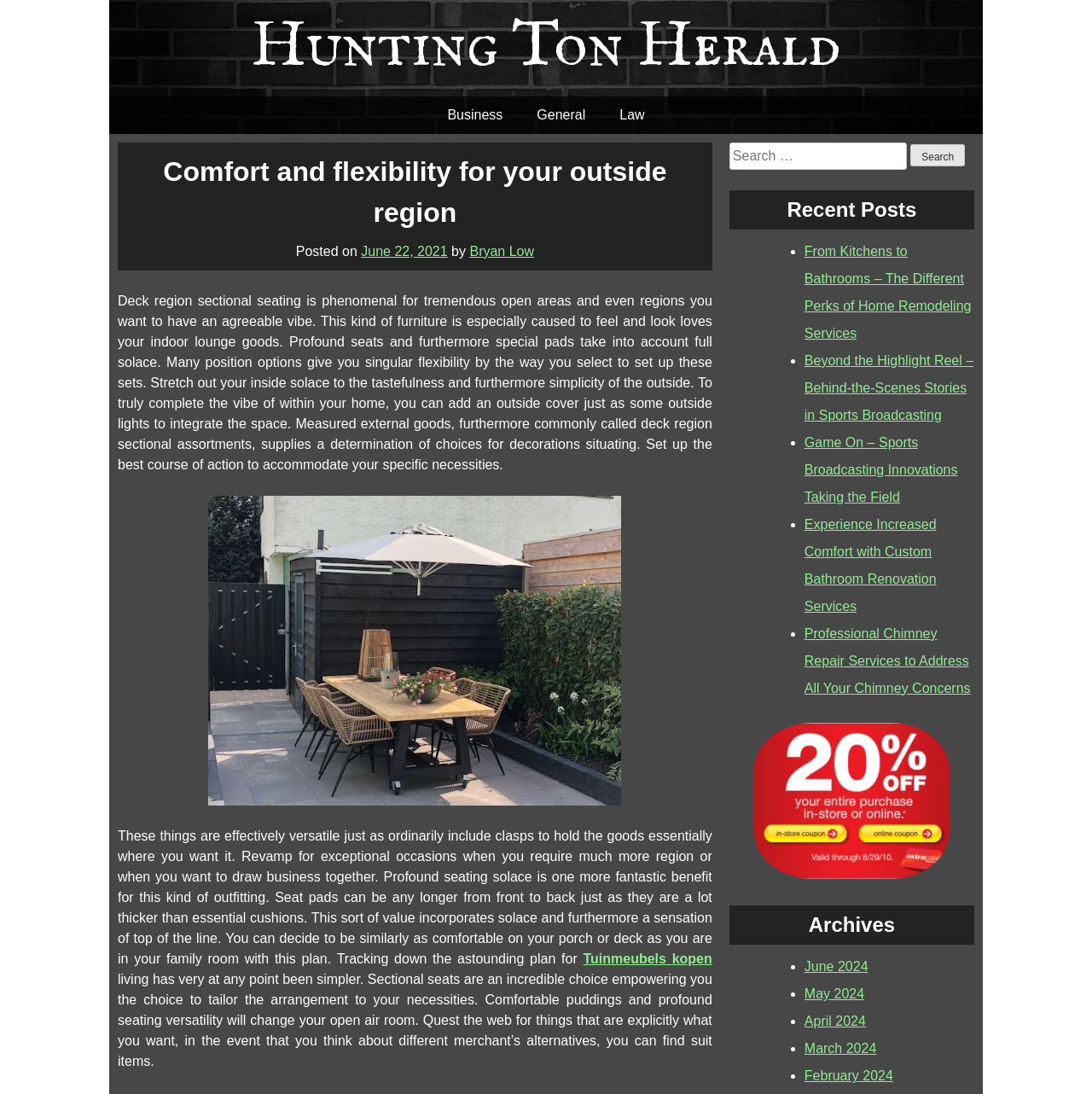Using the image as a reference, answer the following question in as much detail as possible:
What is the benefit of deep seating solace?

According to the article, deep seating solace provides comfort and a feeling of luxury, as mentioned in the sentence 'Profound seating solace is one more fantastic benefit for this kind of outfitting'.